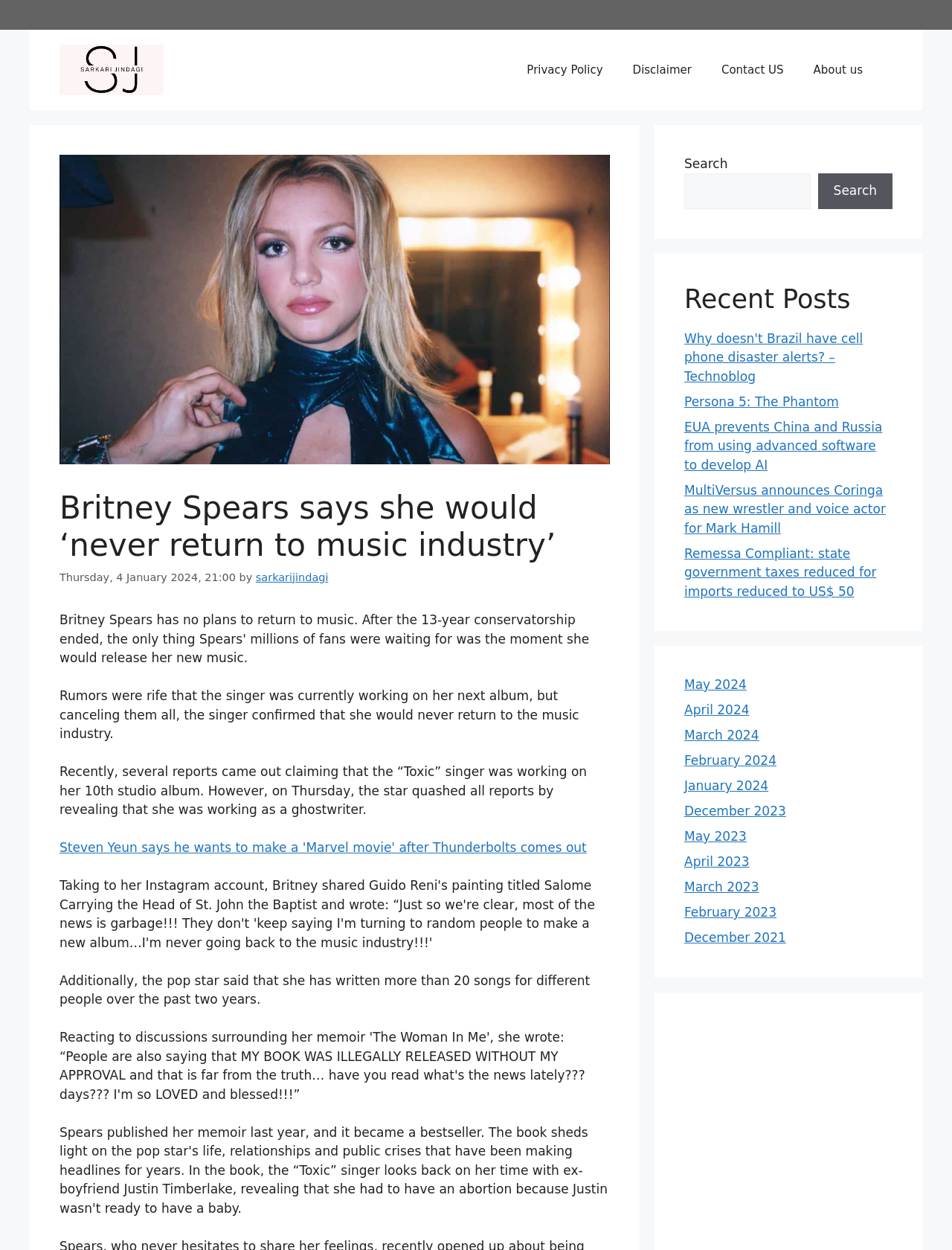Explain the webpage in detail, including its primary components.

The webpage appears to be a news article page from the website Sarkarijindagi. At the top, there is a banner with the site's name and a navigation menu with links to "Privacy Policy", "Disclaimer", "Contact US", and "About us". Below the navigation menu, there is a header section with a heading that reads "Britney Spears says she would ‘never return to music industry’" and a timestamp indicating the article was published on Thursday, 4 January 2024, 21:00. 

The main content of the article is divided into several paragraphs, with the first paragraph stating that Britney Spears has confirmed she will never return to the music industry, contradicting previous rumors. The subsequent paragraphs provide more details about the singer's decision, including her work as a ghostwriter and writing over 20 songs for other artists in the past two years.

To the right of the main content, there is a search bar with a search button. Below the search bar, there is a section titled "Recent Posts" with links to several other news articles. Further down, there is a list of archived months, with links to articles from May 2024 to December 2021.

There are no images on the page, except for the Sarkarijindagi logo in the banner at the top. The overall layout is organized, with clear headings and concise text.